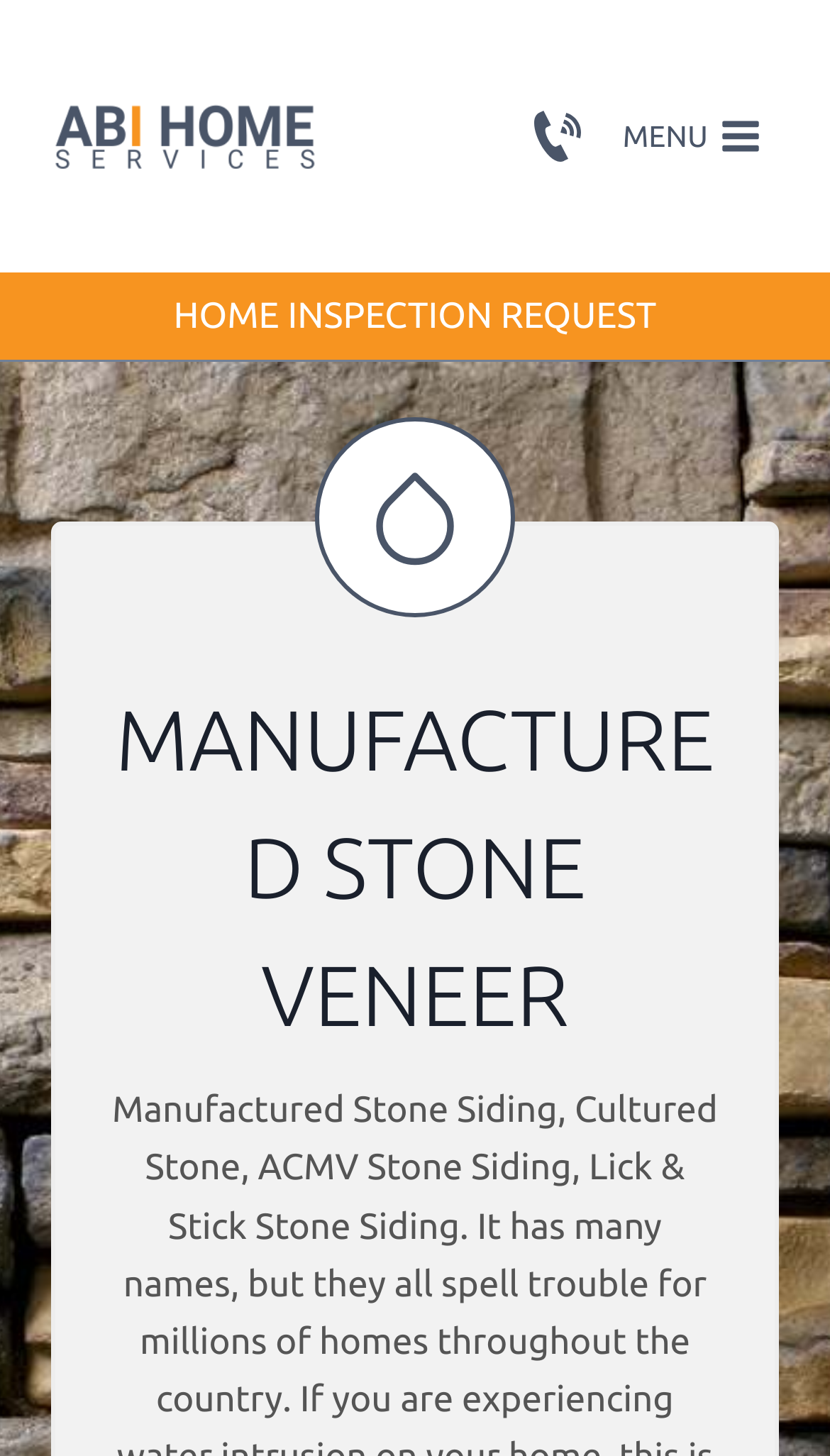What is the phone icon for?
Please provide a single word or phrase based on the screenshot.

Phone number